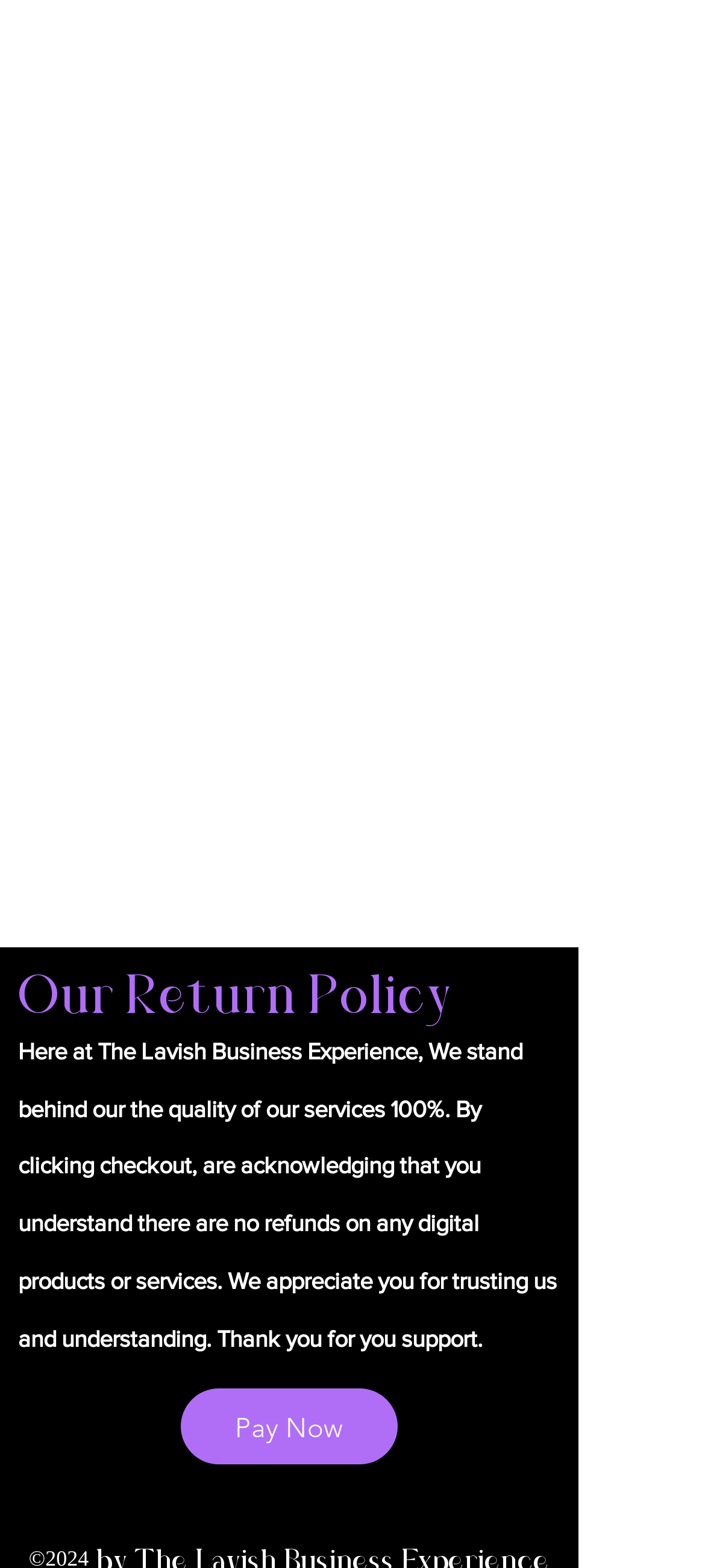Answer this question in one word or a short phrase: How many social media links are available?

4